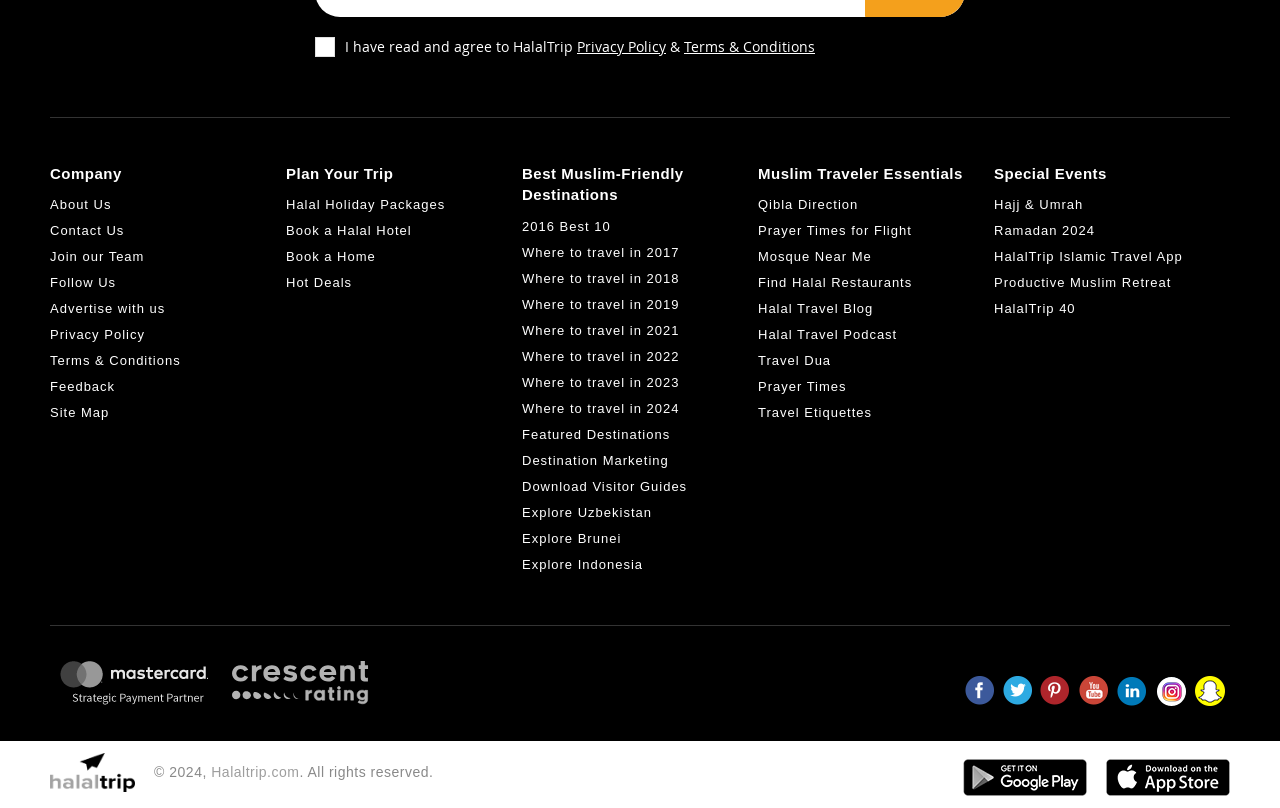Give a one-word or phrase response to the following question: What is the logo at the bottom left of the webpage?

Halal Trip footer logo